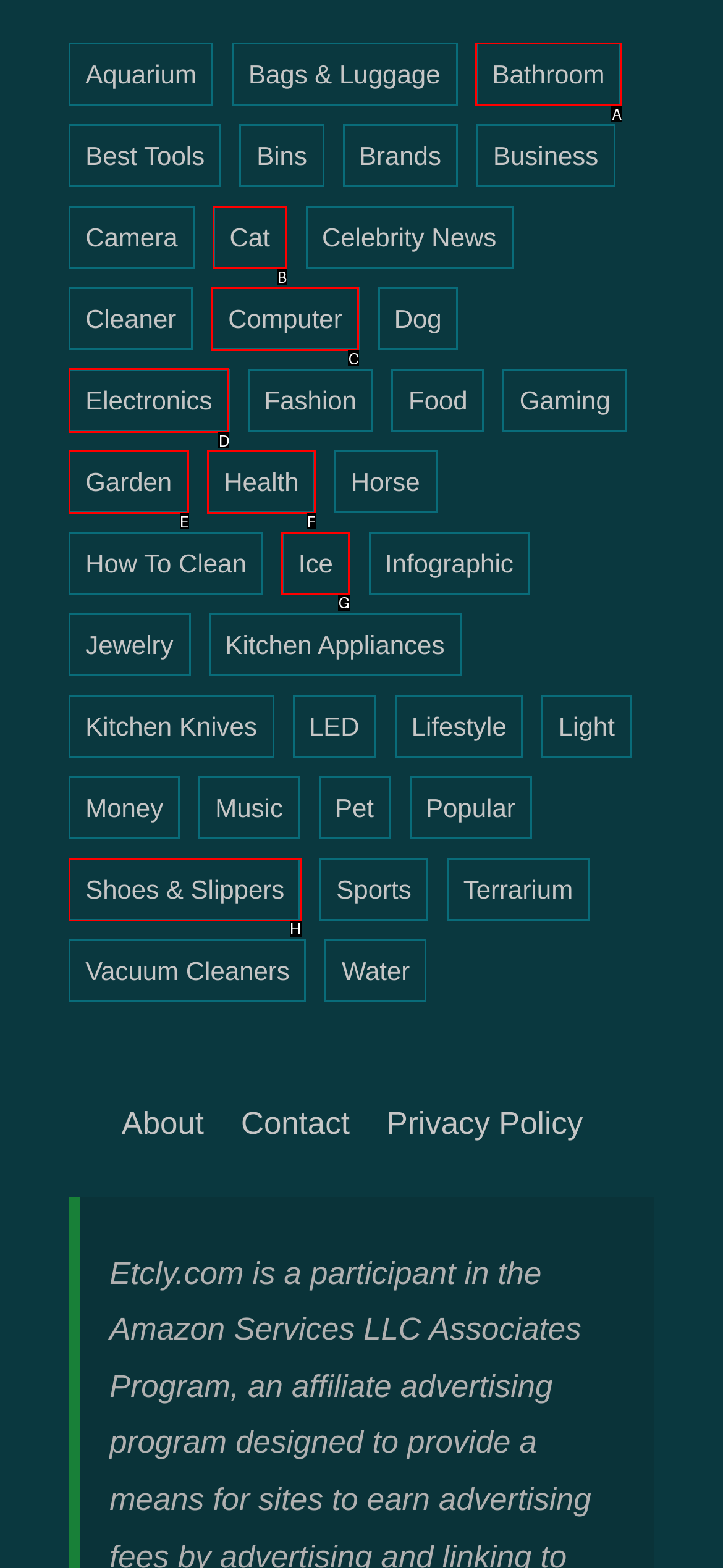Indicate which UI element needs to be clicked to fulfill the task: Explore Electronics
Answer with the letter of the chosen option from the available choices directly.

D